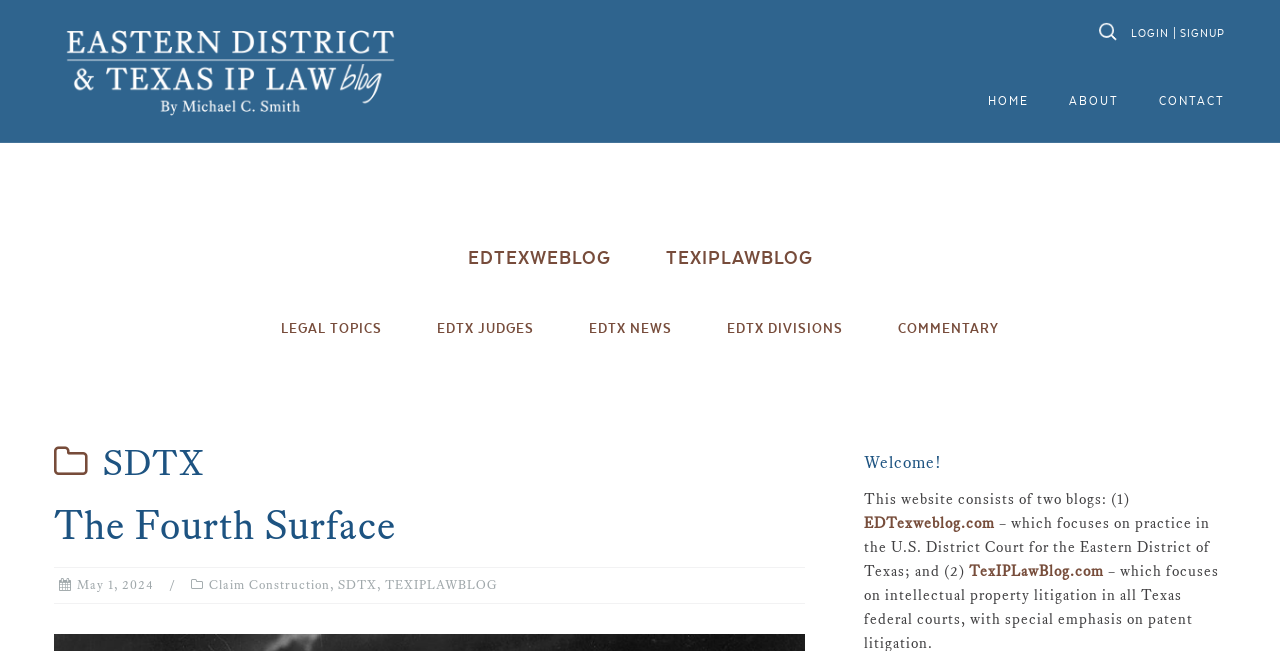Utilize the information from the image to answer the question in detail:
How many links are there in the top navigation bar?

The top navigation bar contains links to 'HOME', 'ABOUT', 'CONTACT', and 'LOGIN' or 'SIGNUP', depending on the user's status. Therefore, there are 4 links in the top navigation bar.